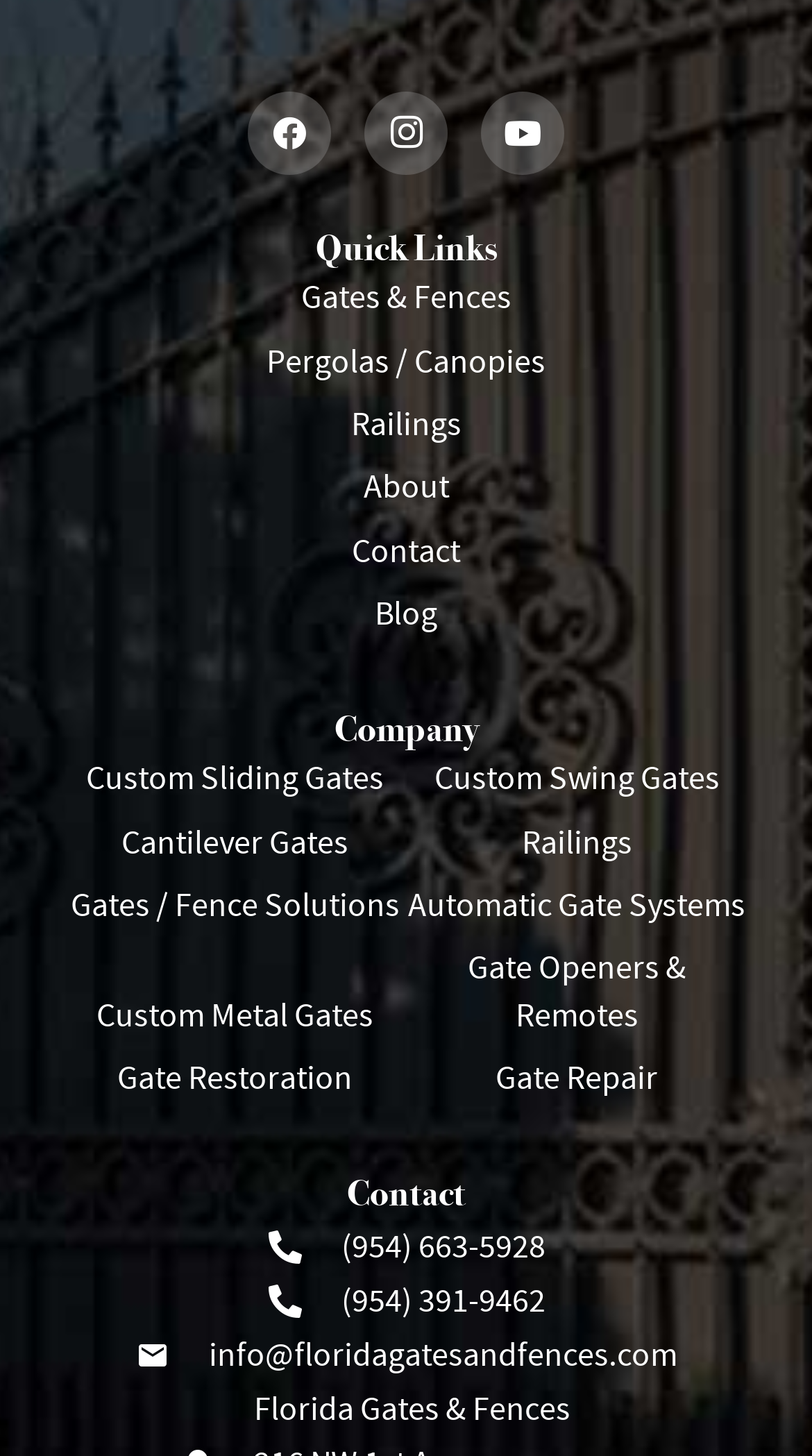Locate the bounding box coordinates of the region to be clicked to comply with the following instruction: "learn about Gates & Fences". The coordinates must be four float numbers between 0 and 1, in the form [left, top, right, bottom].

[0.371, 0.191, 0.629, 0.219]